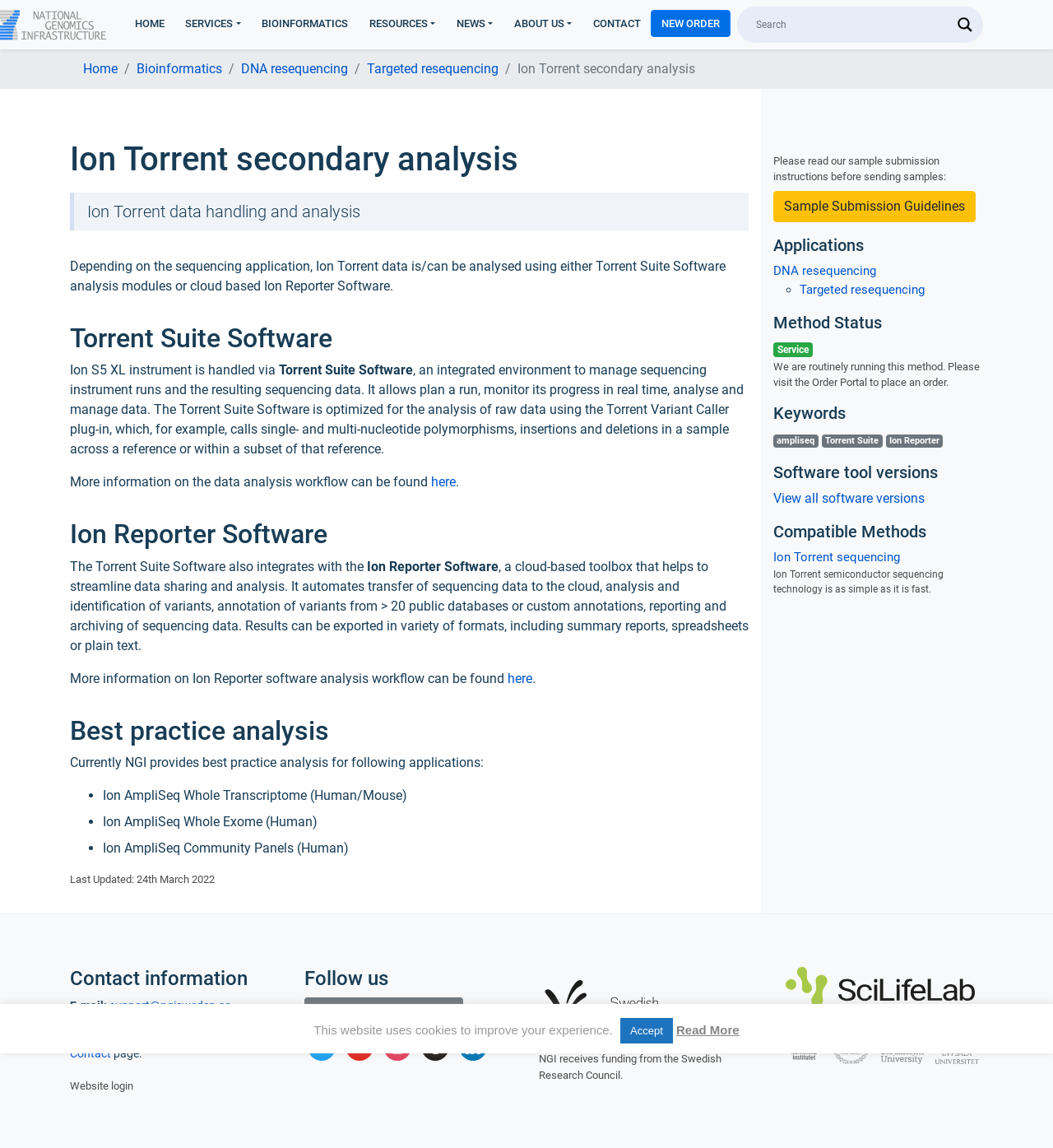Please specify the bounding box coordinates of the area that should be clicked to accomplish the following instruction: "Click on the 'Sample Submission Guidelines' button". The coordinates should consist of four float numbers between 0 and 1, i.e., [left, top, right, bottom].

[0.734, 0.167, 0.927, 0.194]